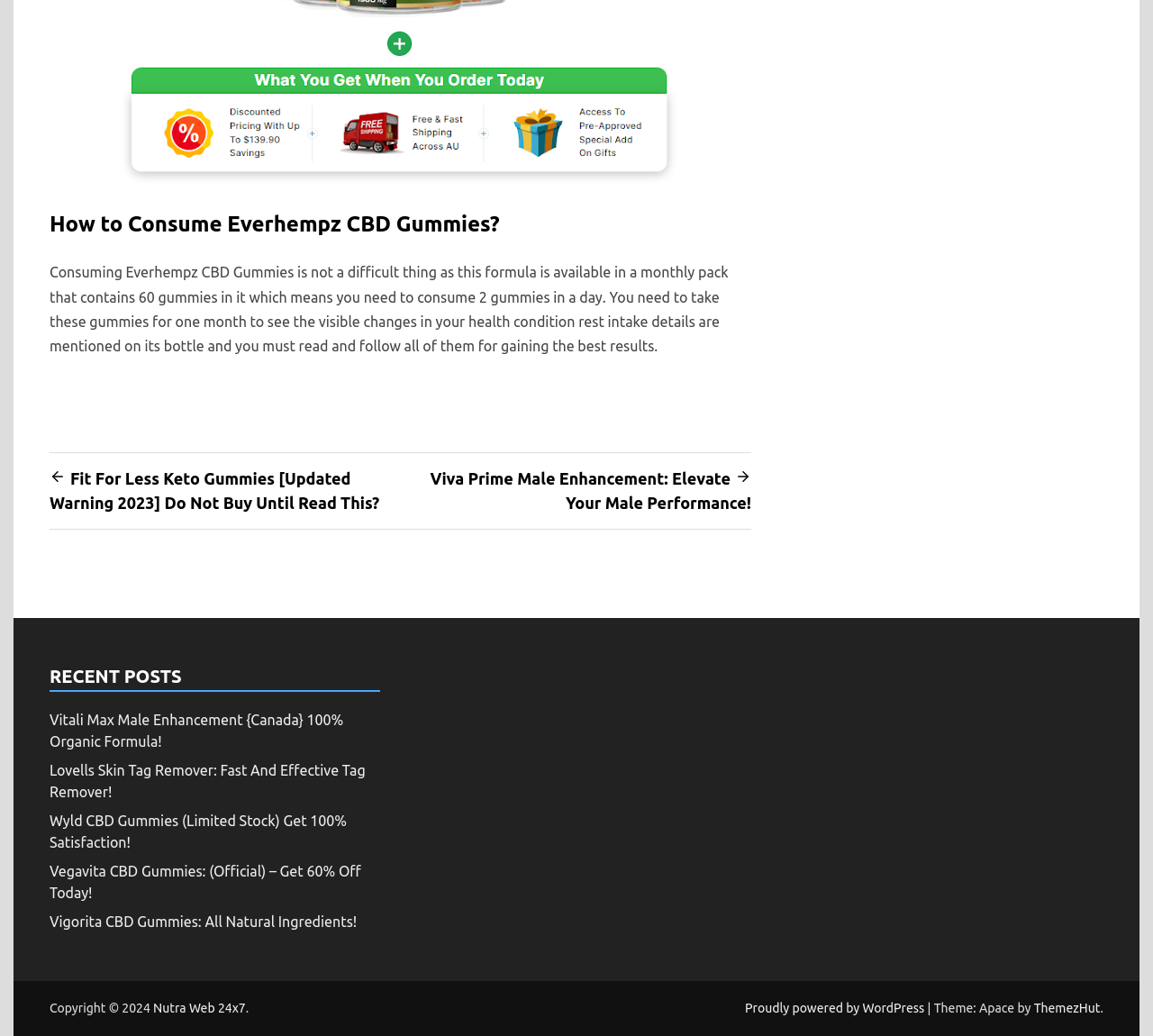Determine the bounding box coordinates of the UI element described by: "Proudly powered by WordPress".

[0.646, 0.966, 0.804, 0.98]